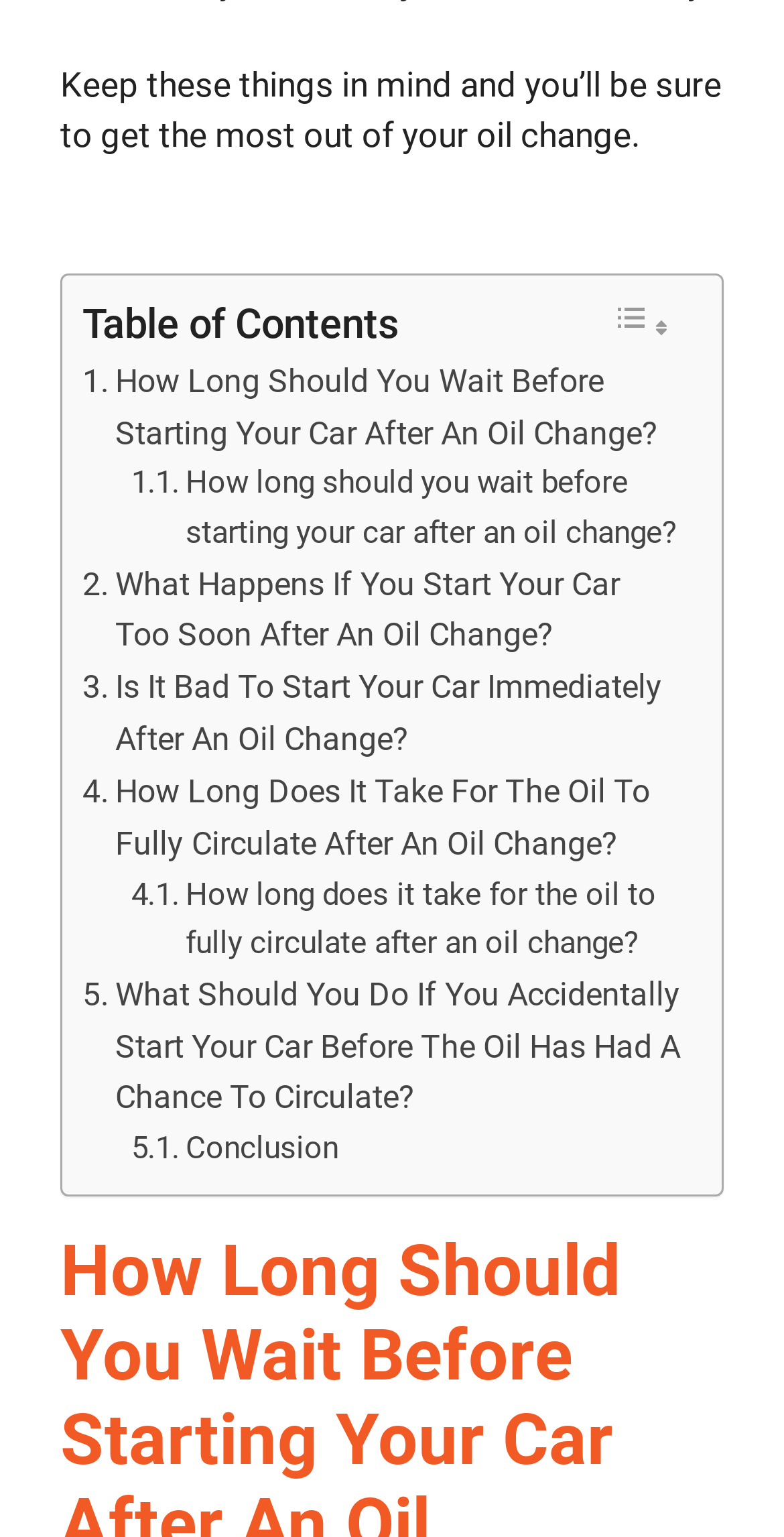What is the last section of the webpage about?
Please provide a single word or phrase as the answer based on the screenshot.

Conclusion